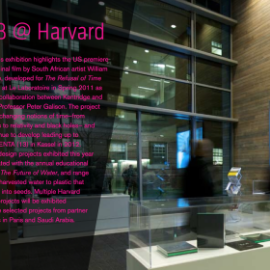Give a thorough and detailed caption for the image.

The image showcases the "Contemporary Artist + Scientist Curation" exhibition at Harvard University, specifically focusing on a significant installation developed in collaboration with acclaimed South African artist William Kentridge. This exhibition highlights the U.S. premiere of Kentridge's work, designed for "The Refusal of Time," which was initially created for the Laboratory in Spring 2011 as a part of an innovative partnership with Professor Peter Galison. 

The artwork serves as a platform for exploring complex themes related to time, memory, and visual storytelling, emphasizing the intersection of art and science. The background features a modern architectural setting with large glass windows, allowing for natural light to illuminate the space, enhancing the viewer's experience. A visitor can be seen engaging with the exhibit, highlighting the interactive nature of the installation. 

This exhibit not only showcases Kentridge's artistic endeavors but also reflects collaborative projects aimed at fostering interdisciplinary dialogue between artists and scientists, reinforcing the transformative power of art in understanding scientific concepts. The text overlay provides context and insights into the exhibition's themes while inviting viewers to delve deeper into the artistic narrative presented at Harvard.